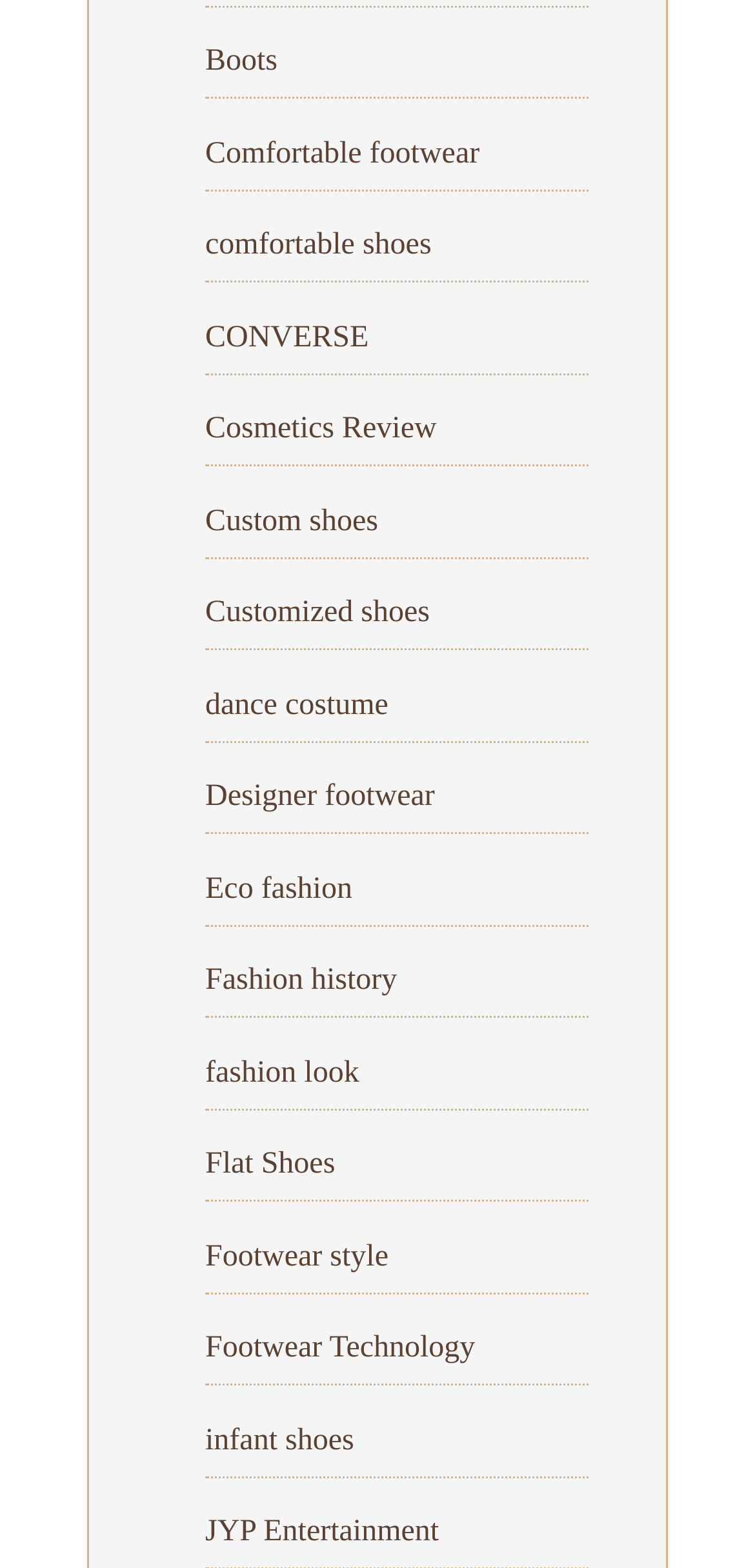Determine the bounding box coordinates of the clickable region to follow the instruction: "Click on Boots".

[0.272, 0.029, 0.368, 0.05]